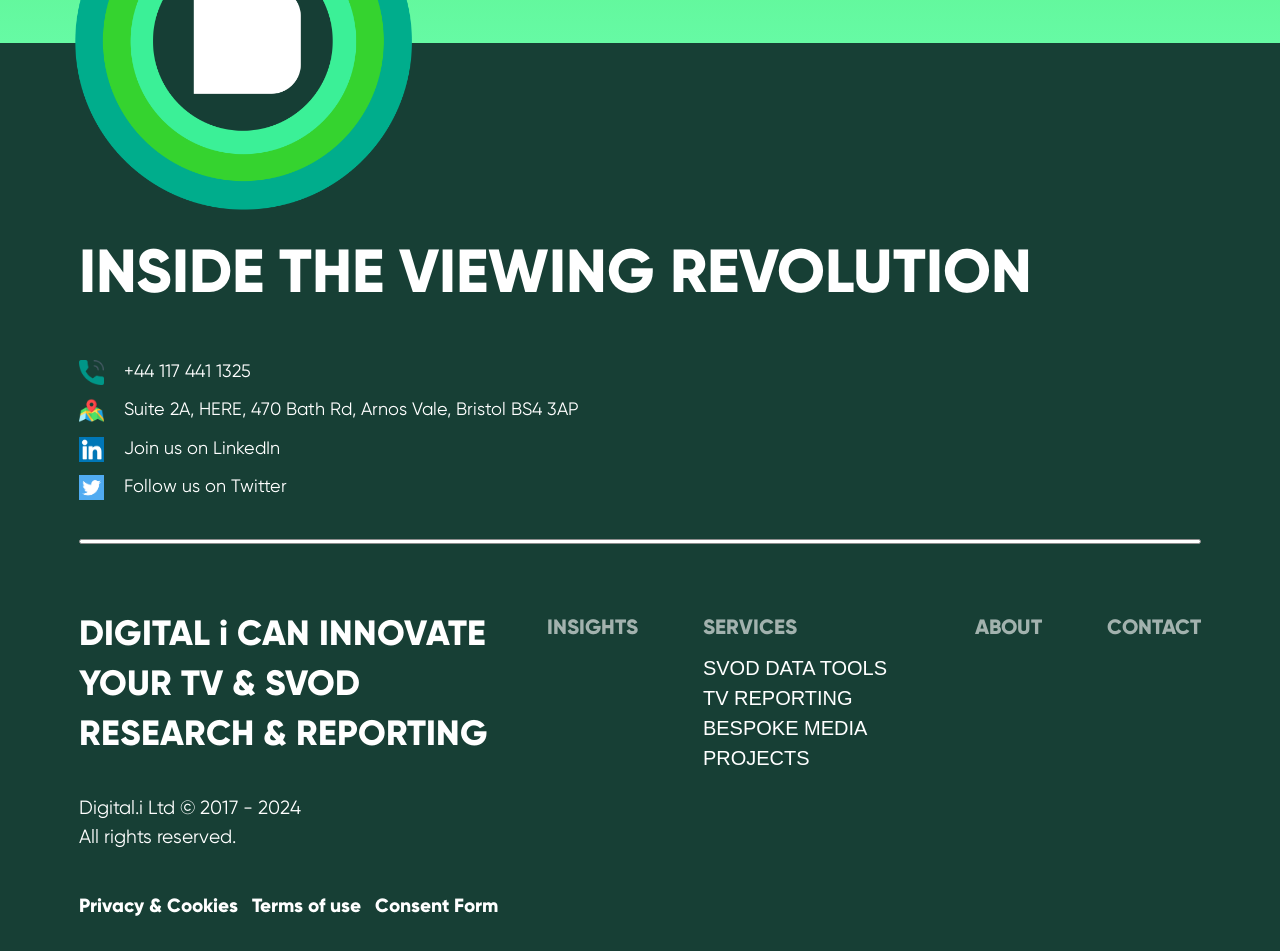Provide the bounding box coordinates of the HTML element this sentence describes: "Follow us on Twitter". The bounding box coordinates consist of four float numbers between 0 and 1, i.e., [left, top, right, bottom].

[0.062, 0.499, 0.224, 0.522]